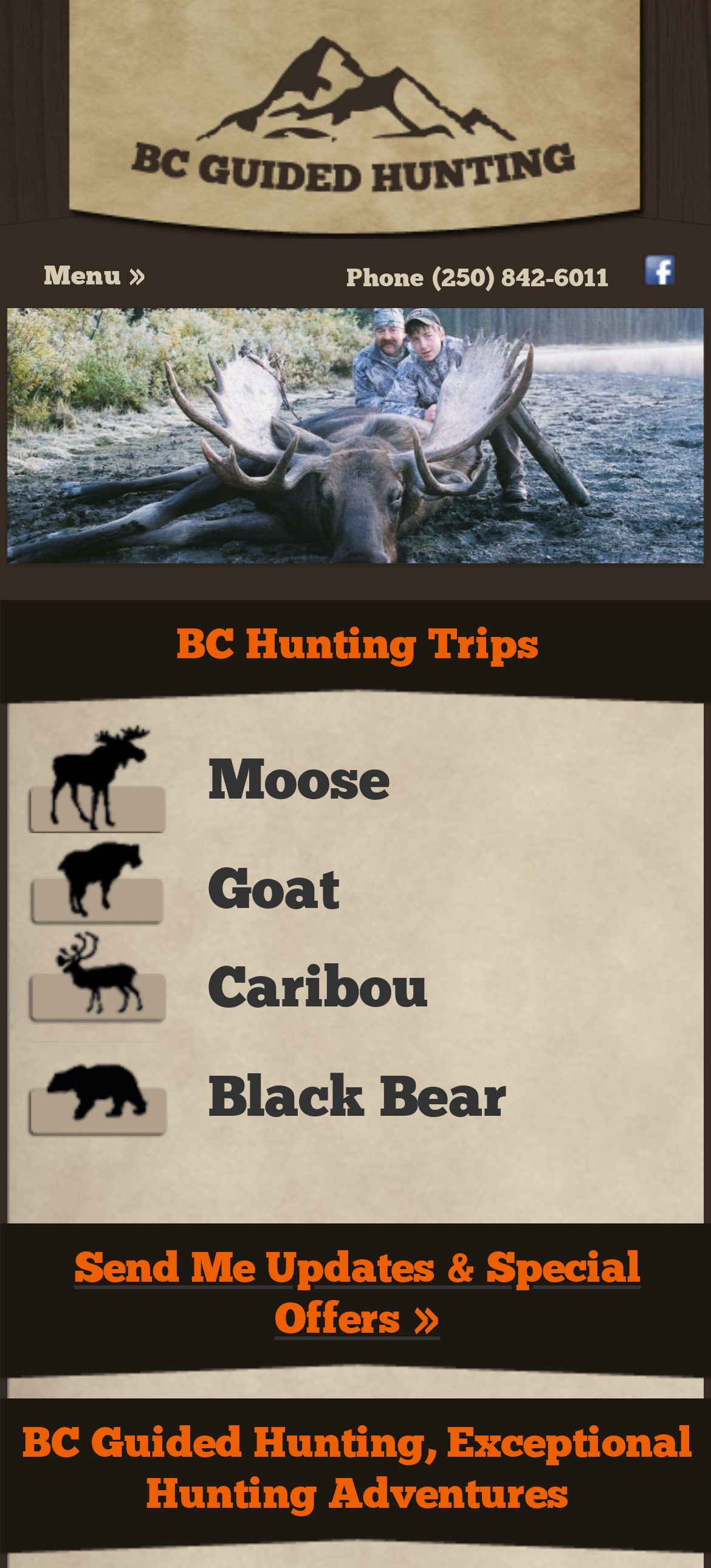Summarize the webpage with intricate details.

The webpage is about BC Guided Hunting, a company that provides exceptional hunting experiences in British Columbia. At the top of the page, there is a heading with the company name, accompanied by a link and an image with the same name. To the right of the heading, there is a link to the company's Facebook page, accompanied by a Facebook icon.

Below the heading, there is a menu button with the text "Menu »". Underneath the menu button, there are five images that showcase the company's services, including archery hunting, hunting adventures for various budgets, and the opportunity to fill one's freezer with organic meat. These images span the entire width of the page.

Further down, there are four links to specific hunting options: Moose, Goat, Caribou, and Black Bear. These links are positioned in a vertical column, with the Moose link at the top and the Black Bear link at the bottom.

At the bottom of the page, there is a horizontal separator line, followed by a link to receive updates and special offers from the company. This link spans the entire width of the page.